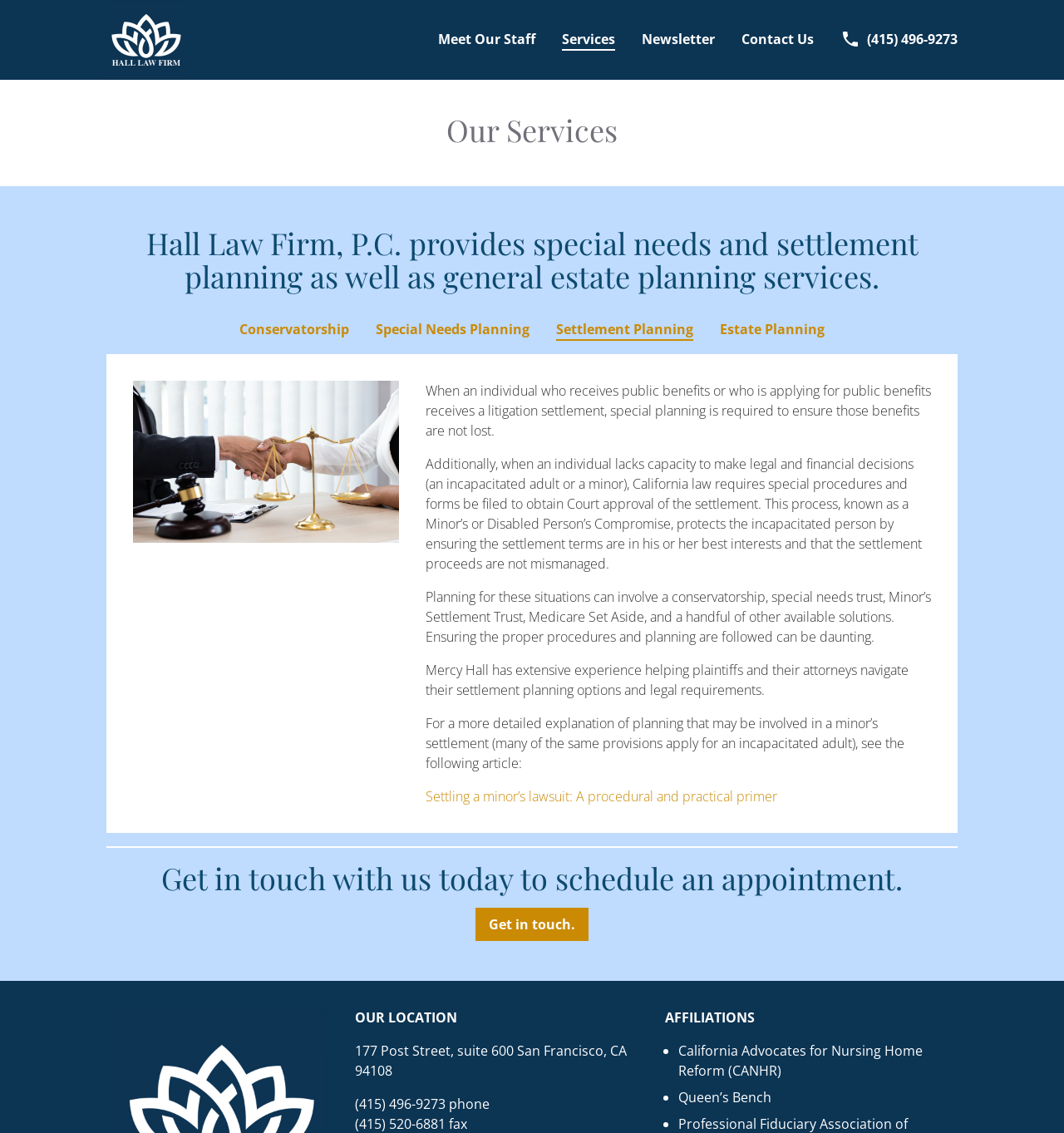Please locate the bounding box coordinates of the region I need to click to follow this instruction: "Click Meet Our Staff".

[0.412, 0.026, 0.503, 0.045]